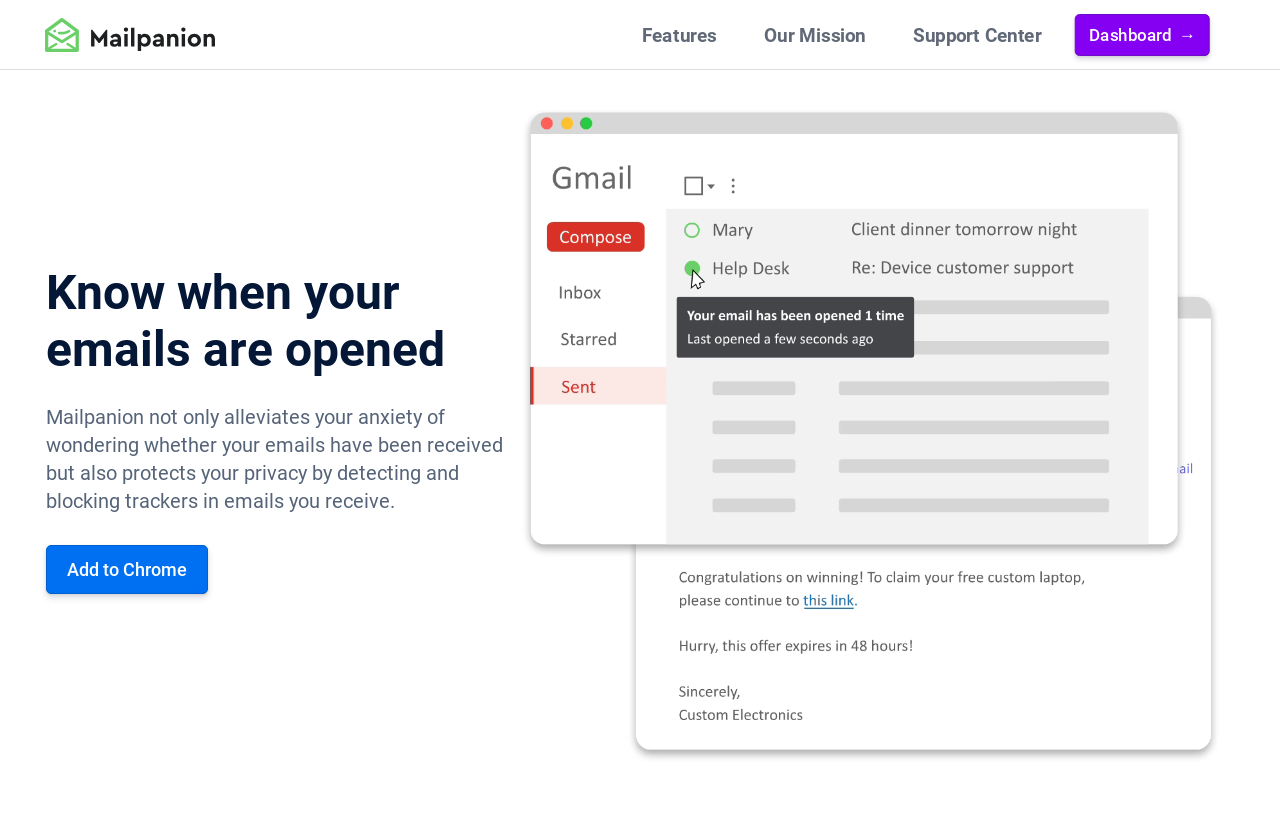What is the primary heading on this webpage?

Know when your
emails are opened